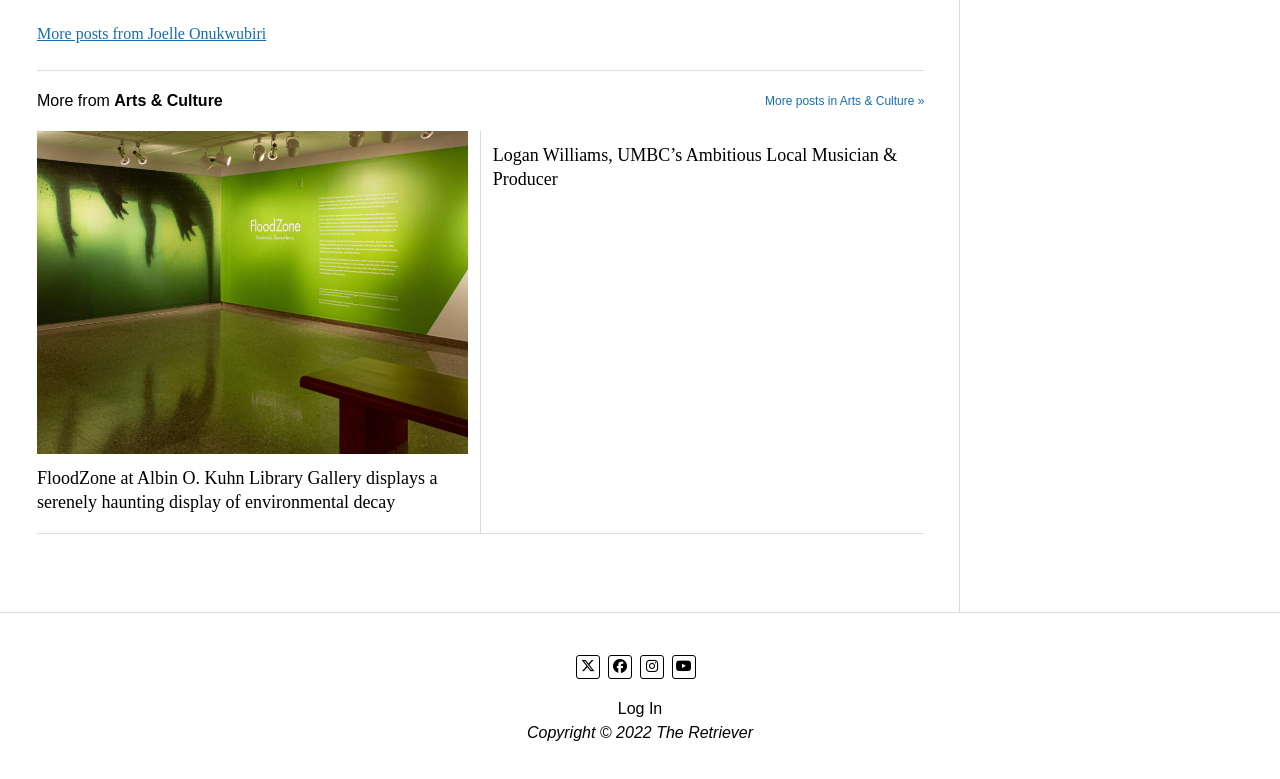Determine the bounding box coordinates for the area that should be clicked to carry out the following instruction: "Click the 'Telehealth' link".

None